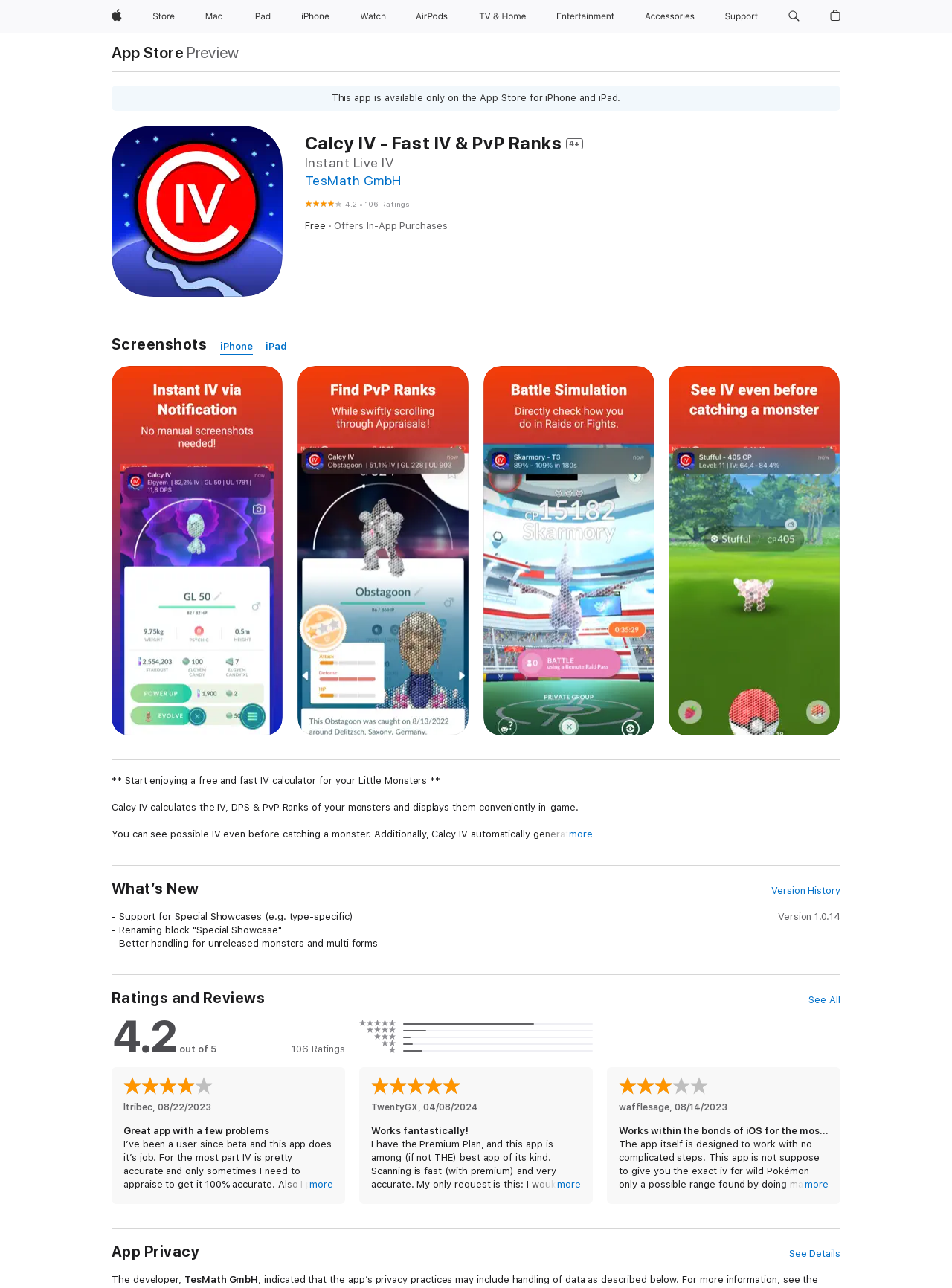Please extract and provide the main headline of the webpage.

Calcy IV - Fast IV & PvP Ranks 4+